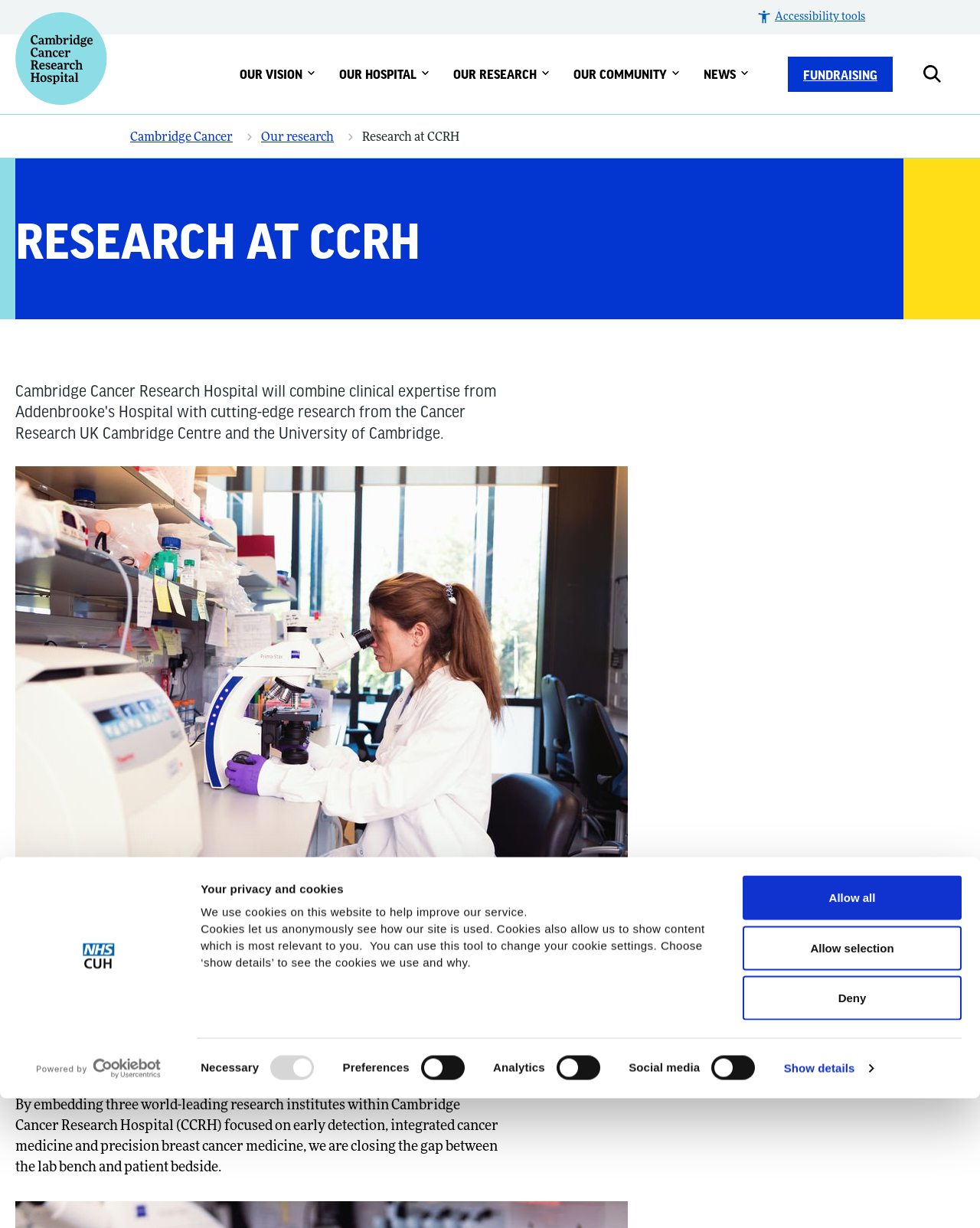Summarize the webpage with a detailed and informative caption.

The webpage is about Cambridge Cancer Research Hospital (CCRH) and its research initiatives. At the top, there is a logo and a navigation menu with links to various sections, including "OUR VISION", "OUR HOSPITAL", "OUR RESEARCH", "OUR COMMUNITY", "NEWS", and "FUNDRAISING". Below the navigation menu, there is a breadcrumb trail showing the current page's location within the website.

The main content area is divided into two sections. On the left, there is a large image of a researcher looking into a microscope, accompanied by a heading "RESEARCH AT CCRH" and three paragraphs of text describing the hospital's research goals and initiatives. The text explains how the hospital combines clinical expertise with cutting-edge research to break down barriers between the laboratory and the clinic, enabling patients to benefit from the latest innovations in cancer science.

On the right, there is a modal dialog box titled "Your privacy and cookies" with a tab panel containing a heading, a paragraph of text, and four checkboxes for selecting cookie preferences. Below the modal dialog box, there are three buttons: "Deny", "Allow selection", and "Allow all". At the bottom of the page, there is a button to open accessibility tools and a link to Cambridge University Hospitals.

Overall, the webpage provides an overview of Cambridge Cancer Research Hospital's research initiatives and goals, while also providing users with options to manage their cookie preferences.